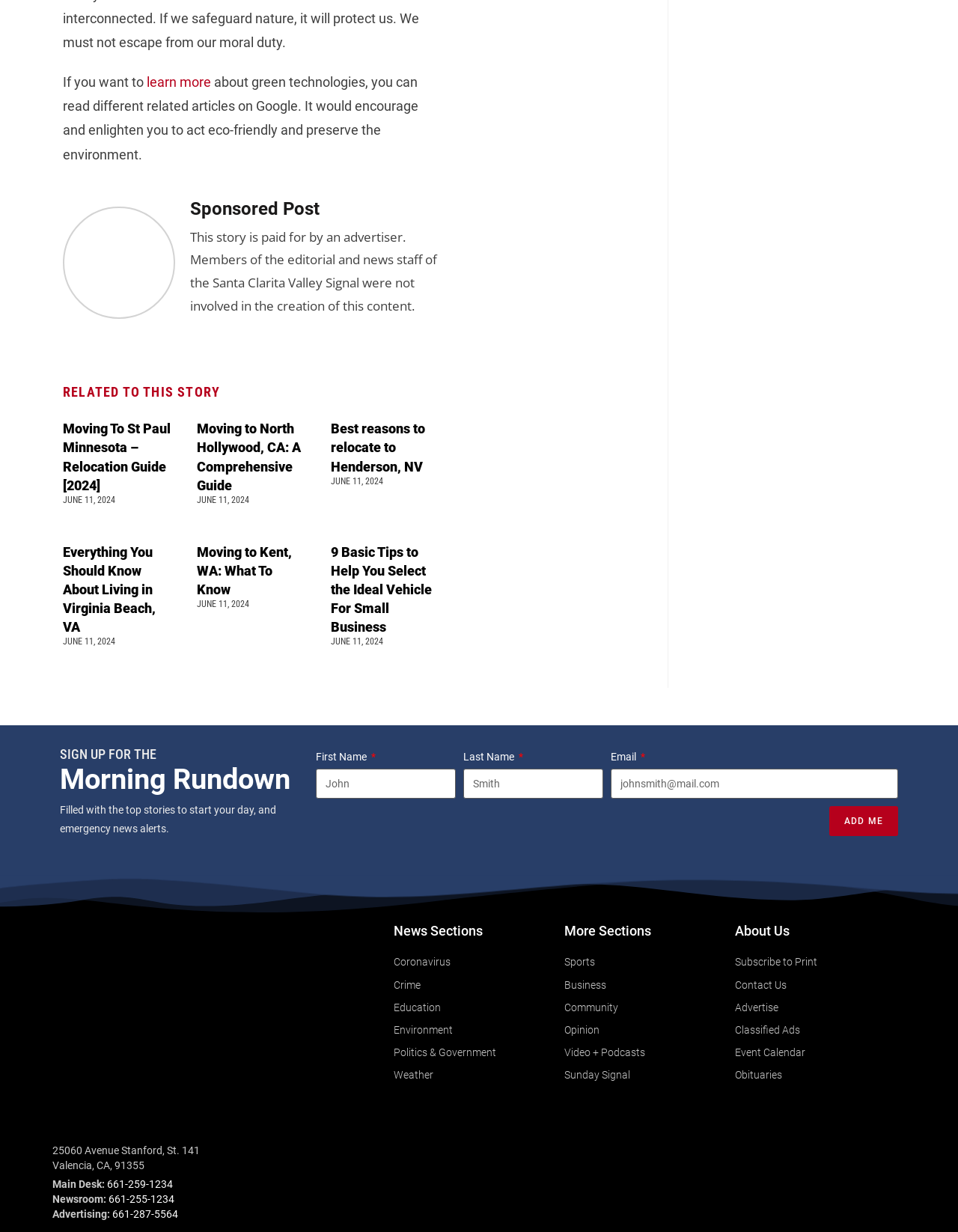Please find the bounding box for the UI component described as follows: "learn more".

[0.153, 0.06, 0.22, 0.073]